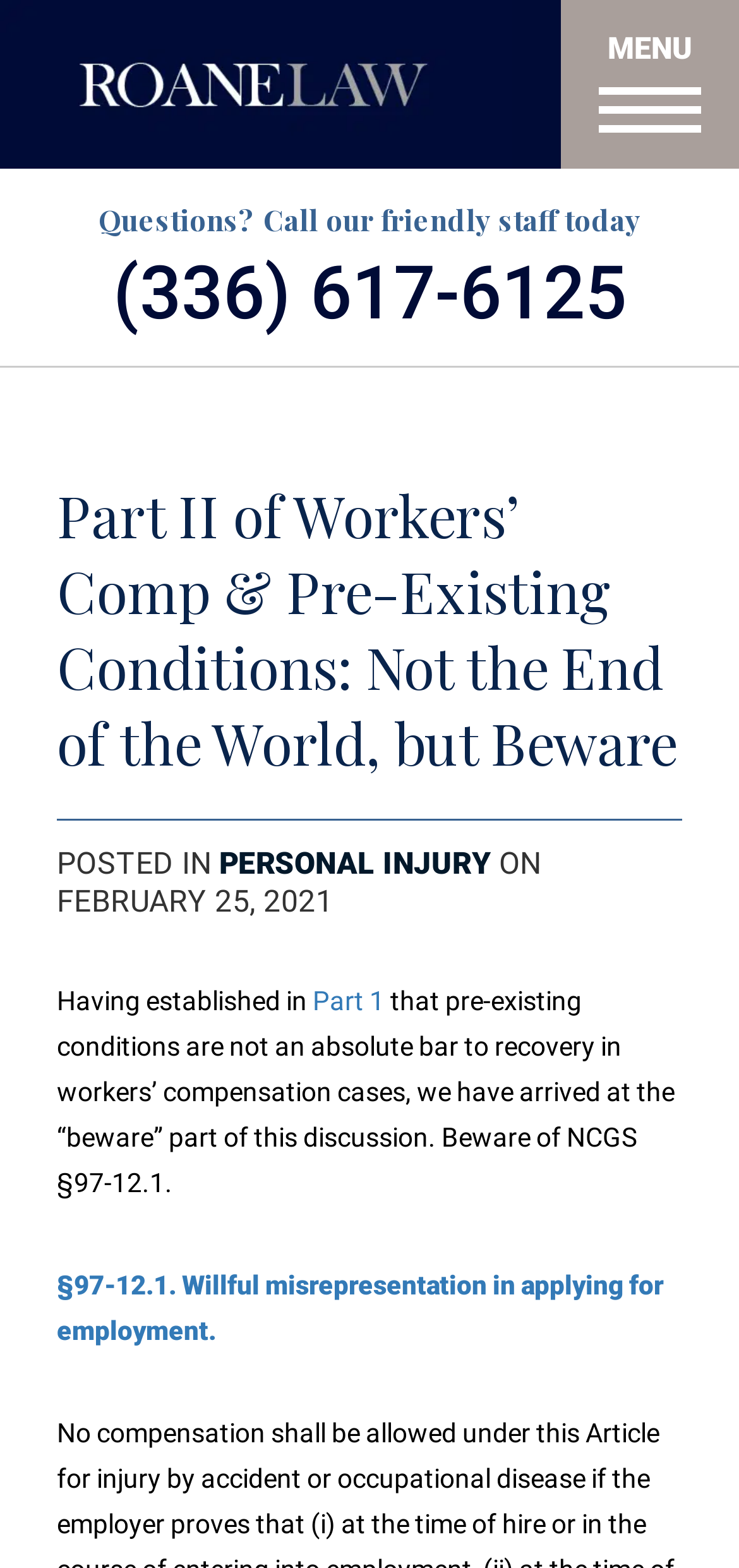What is the category of the current article?
Please answer using one word or phrase, based on the screenshot.

PERSONAL INJURY